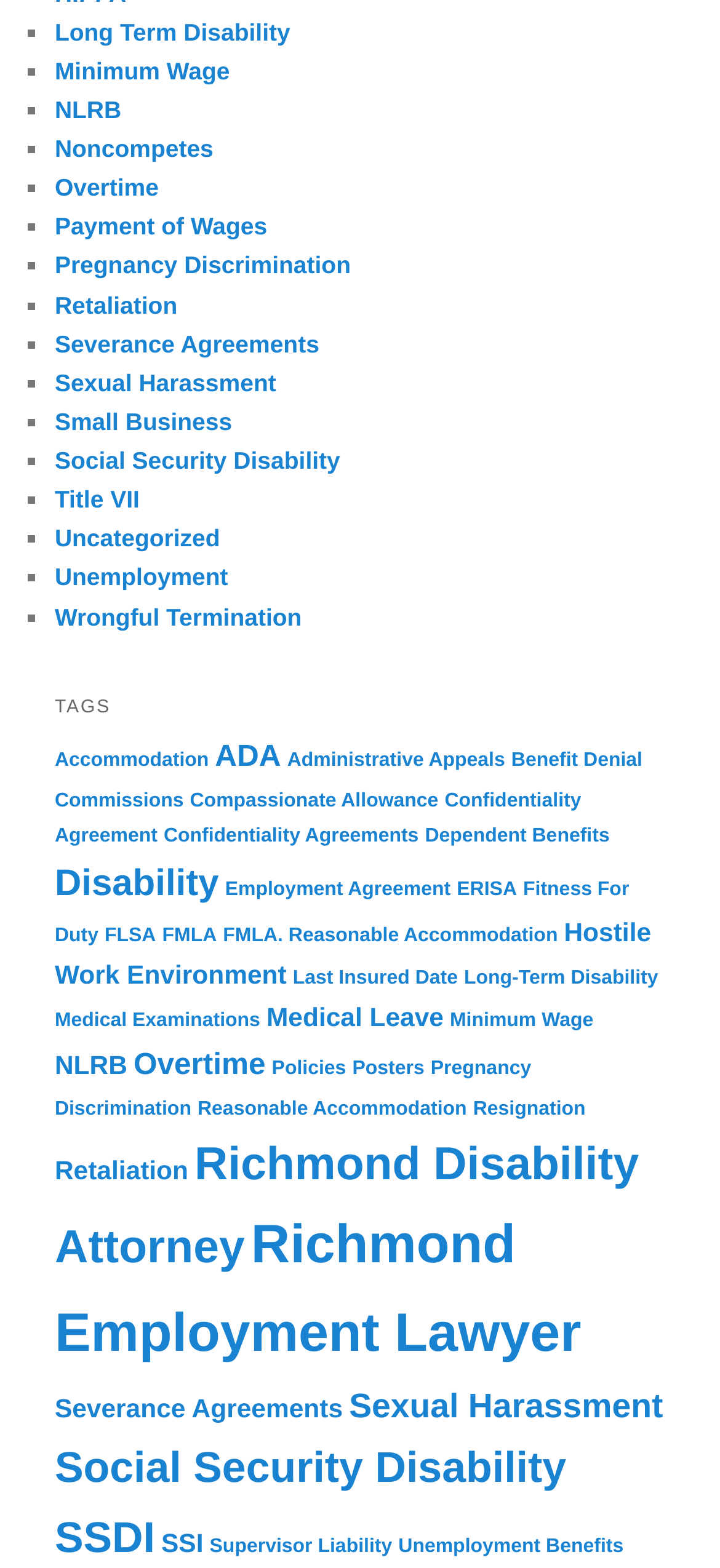Pinpoint the bounding box coordinates of the clickable area needed to execute the instruction: "Discover Fun activities". The coordinates should be specified as four float numbers between 0 and 1, i.e., [left, top, right, bottom].

None